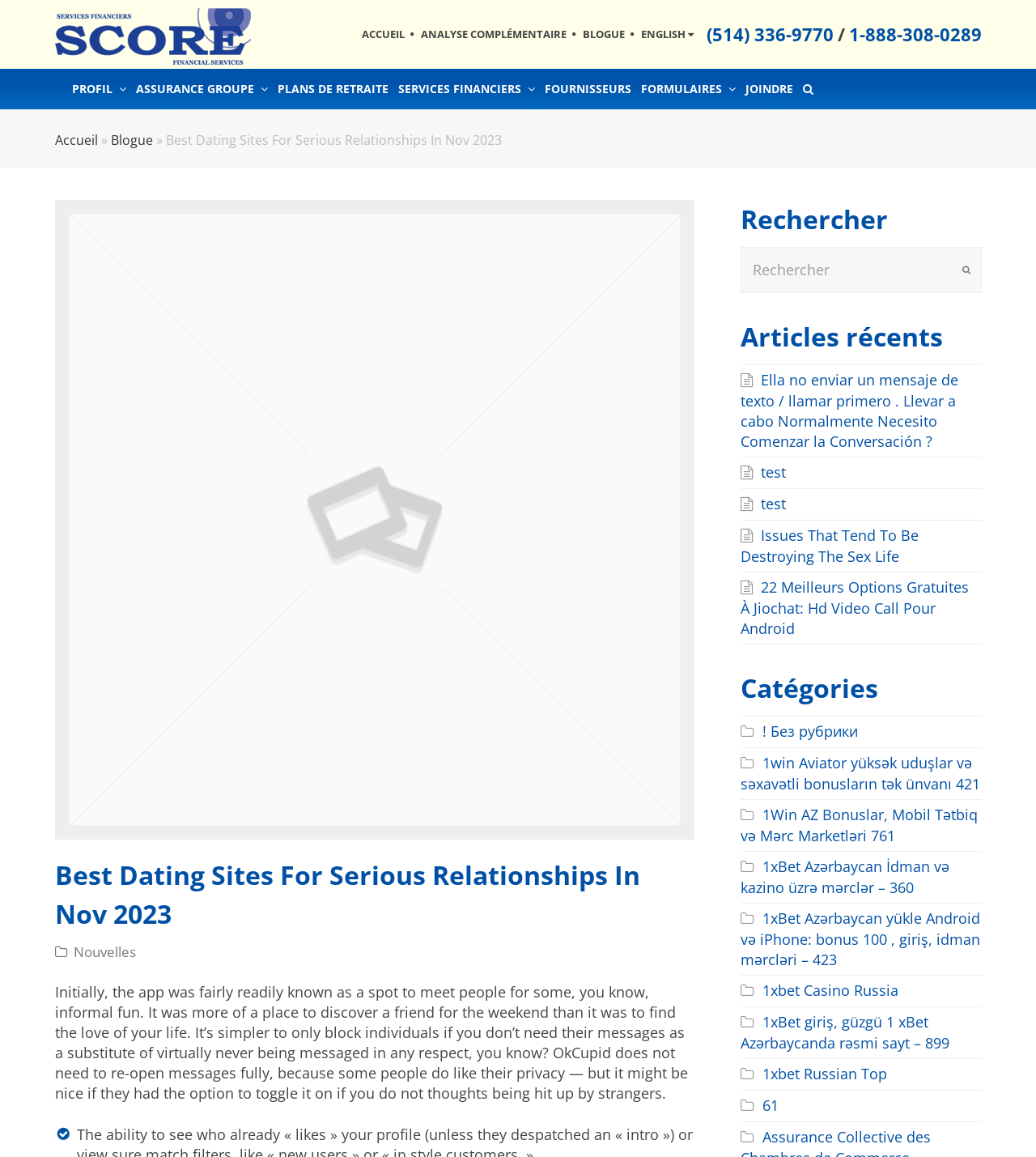What is the category of the first listed article?
Give a detailed and exhaustive answer to the question.

I looked at the link element with the text 'Без рубрики' and determined that it is the category of the first listed article.